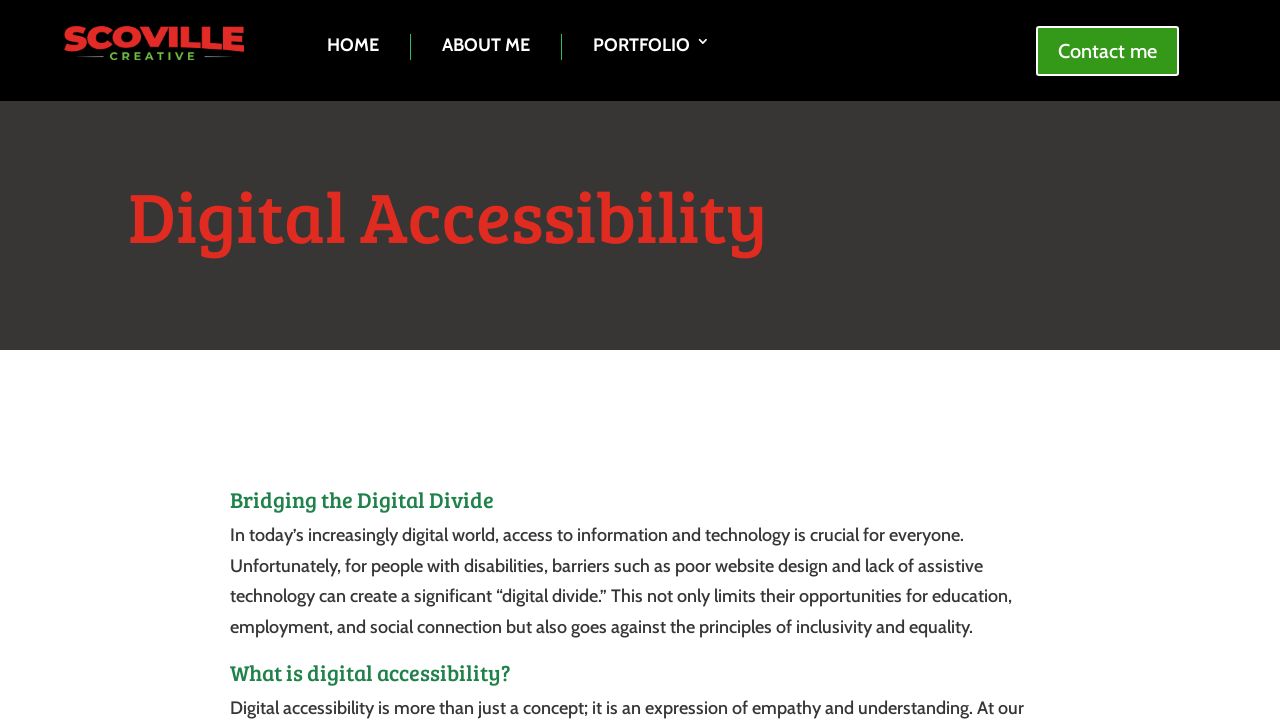Given the description of a UI element: "Bay Street Clinic", identify the bounding box coordinates of the matching element in the webpage screenshot.

None